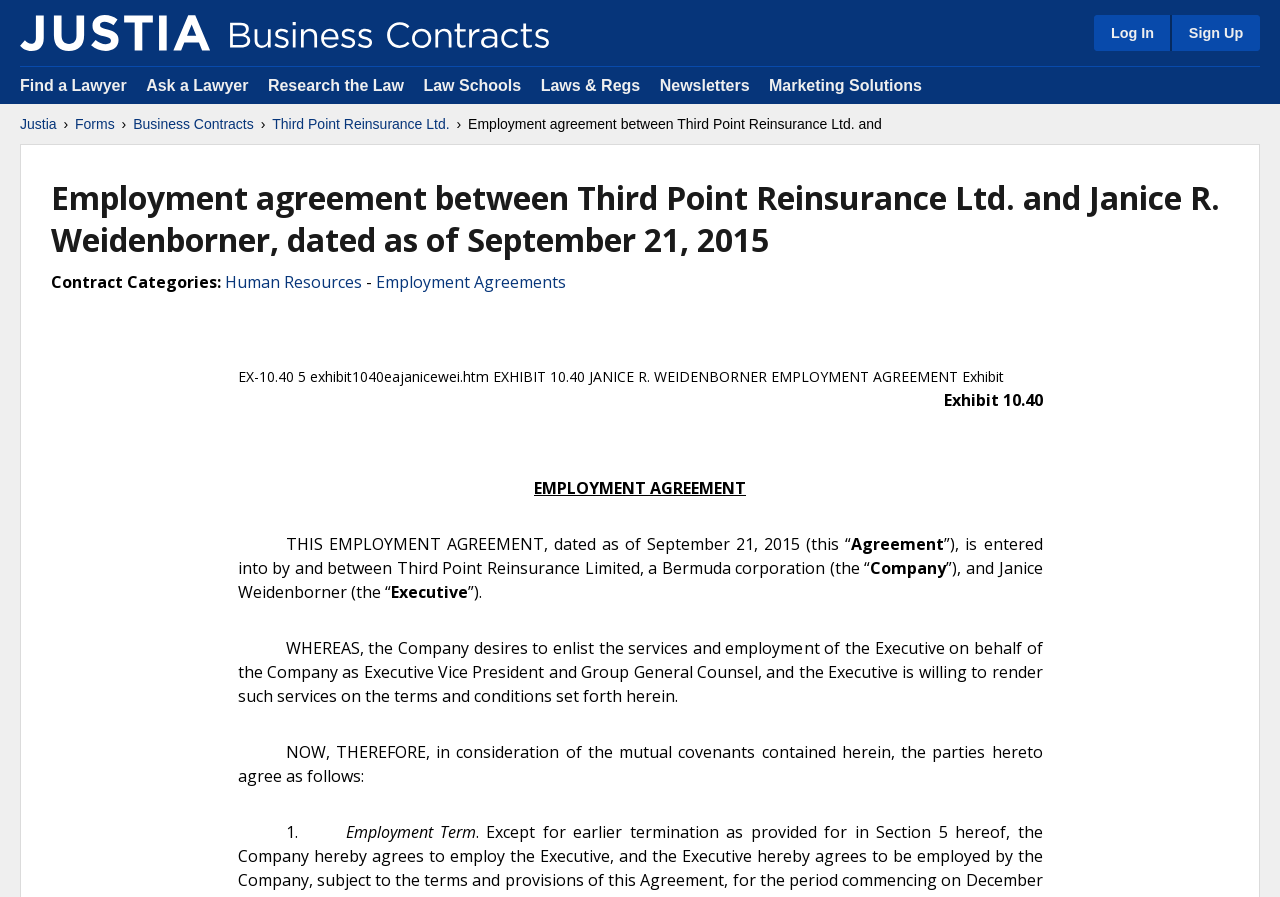Answer the question with a single word or phrase: 
What is the date of the employment agreement?

September 21, 2015